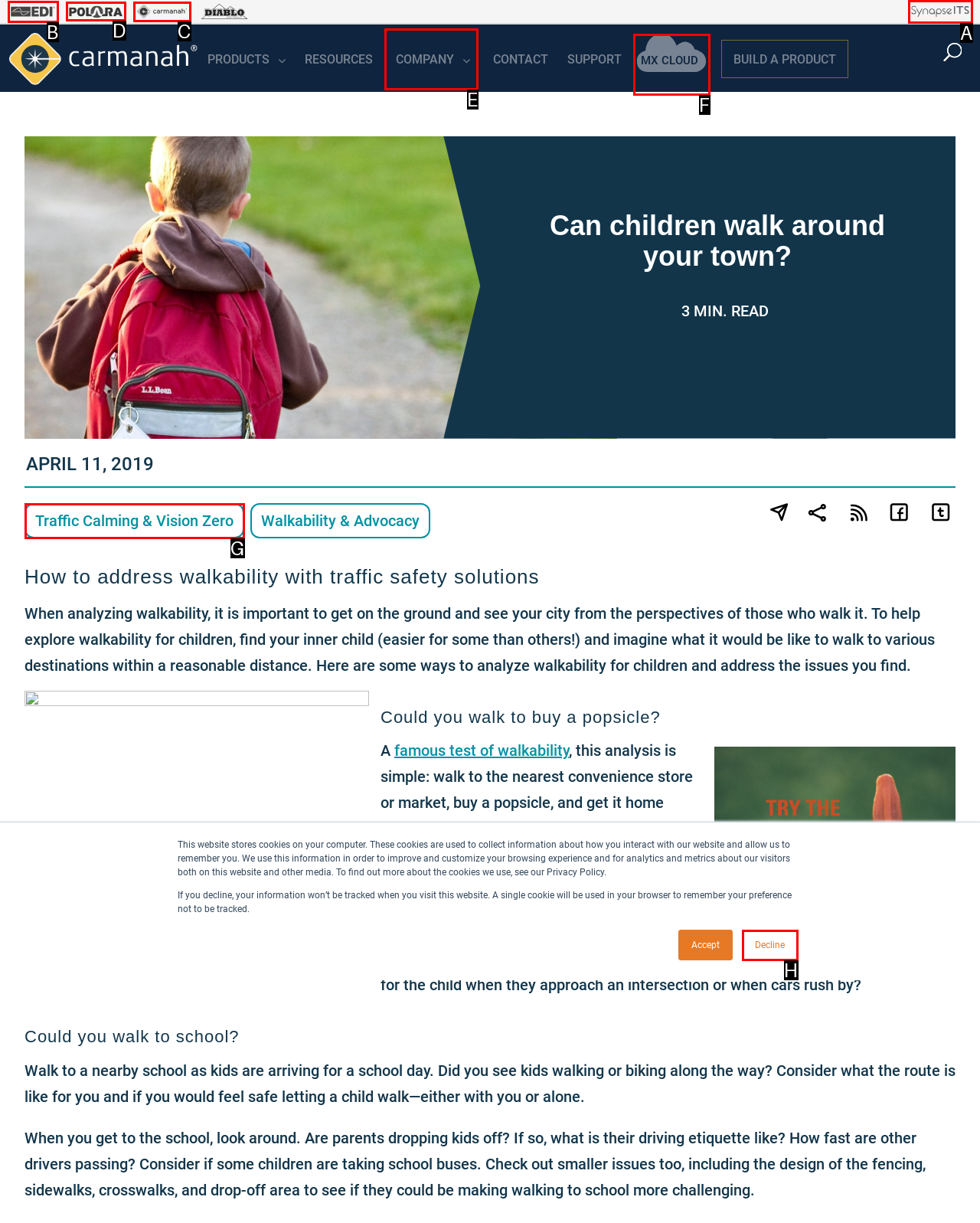Identify the UI element that corresponds to this description: Where will I find leads?
Respond with the letter of the correct option.

None